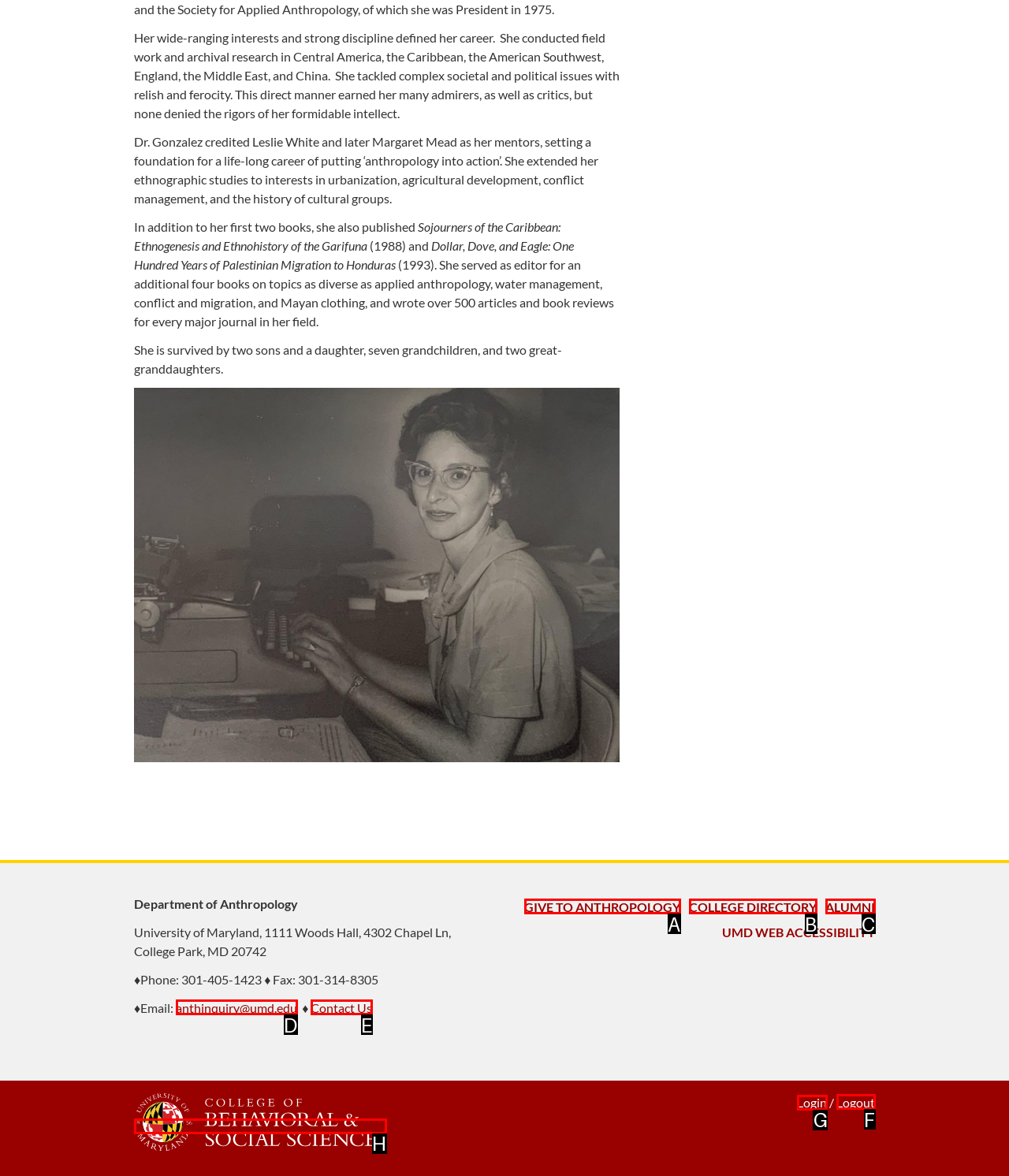Identify the letter of the UI element you need to select to accomplish the task: login to the university system.
Respond with the option's letter from the given choices directly.

G